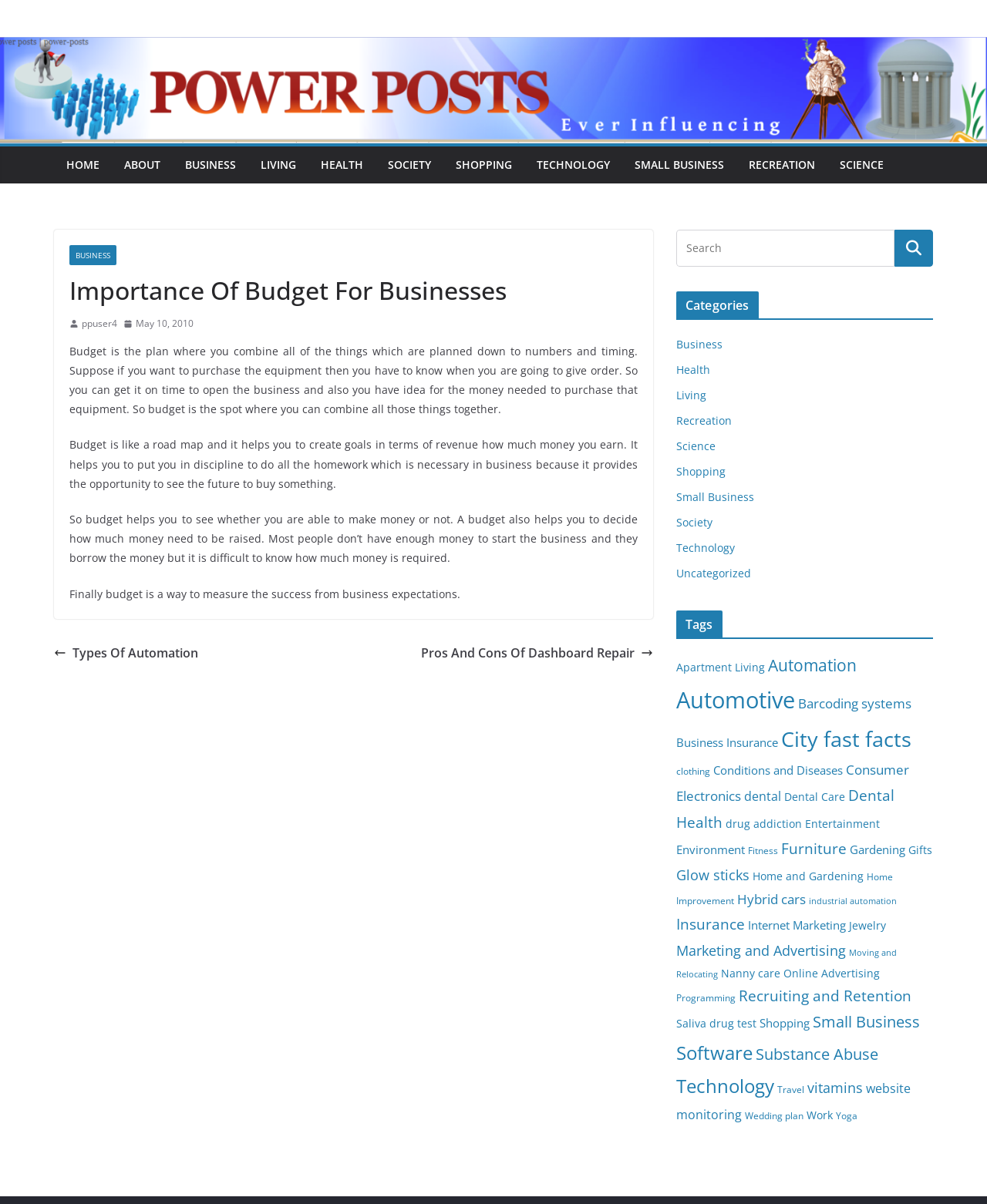Please find the bounding box coordinates of the element that you should click to achieve the following instruction: "Explore the 'Business' category". The coordinates should be presented as four float numbers between 0 and 1: [left, top, right, bottom].

[0.685, 0.28, 0.732, 0.292]